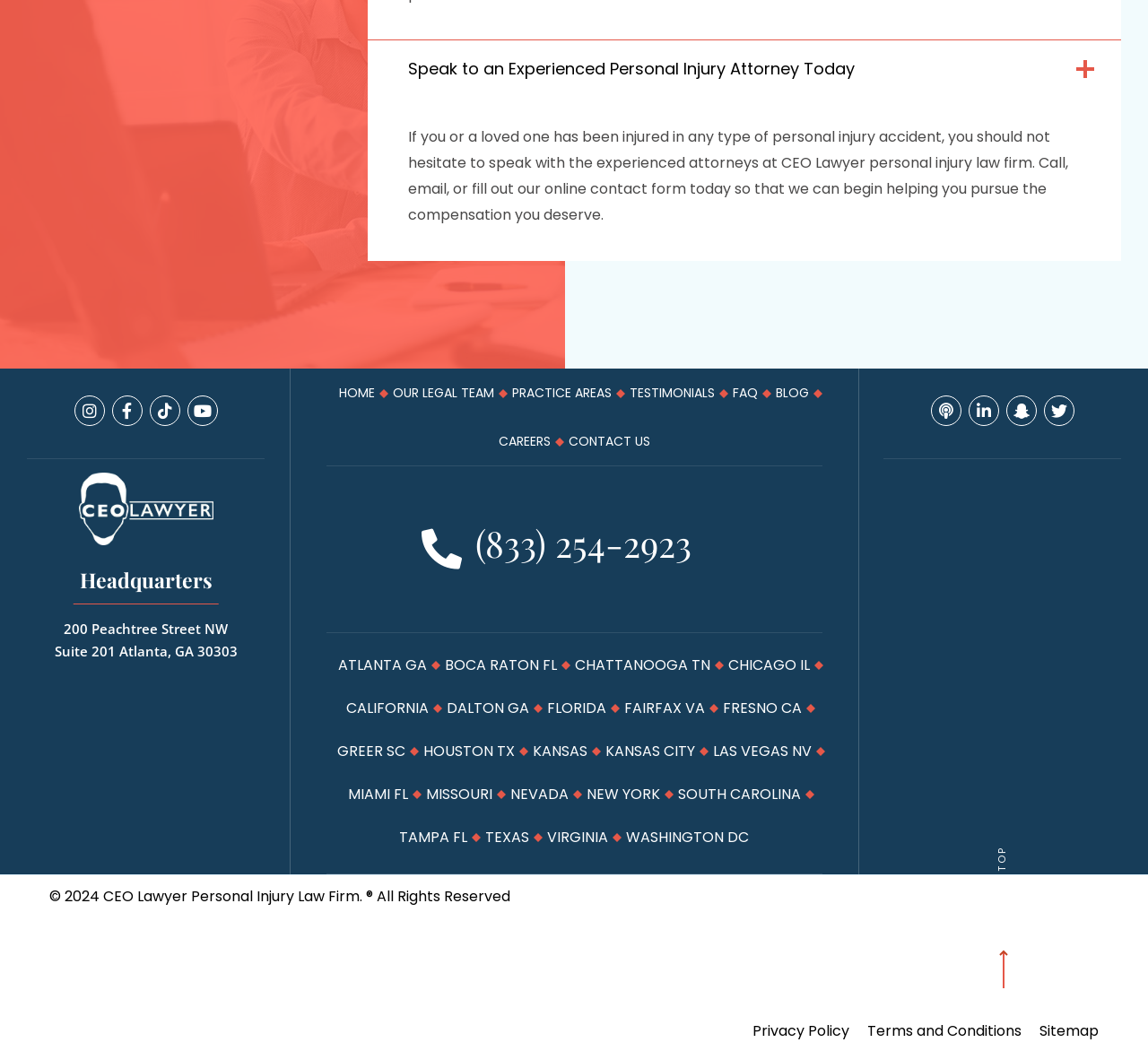What is the phone number of CEO Lawyer?
Using the image as a reference, answer the question with a short word or phrase.

(833) 254-2923